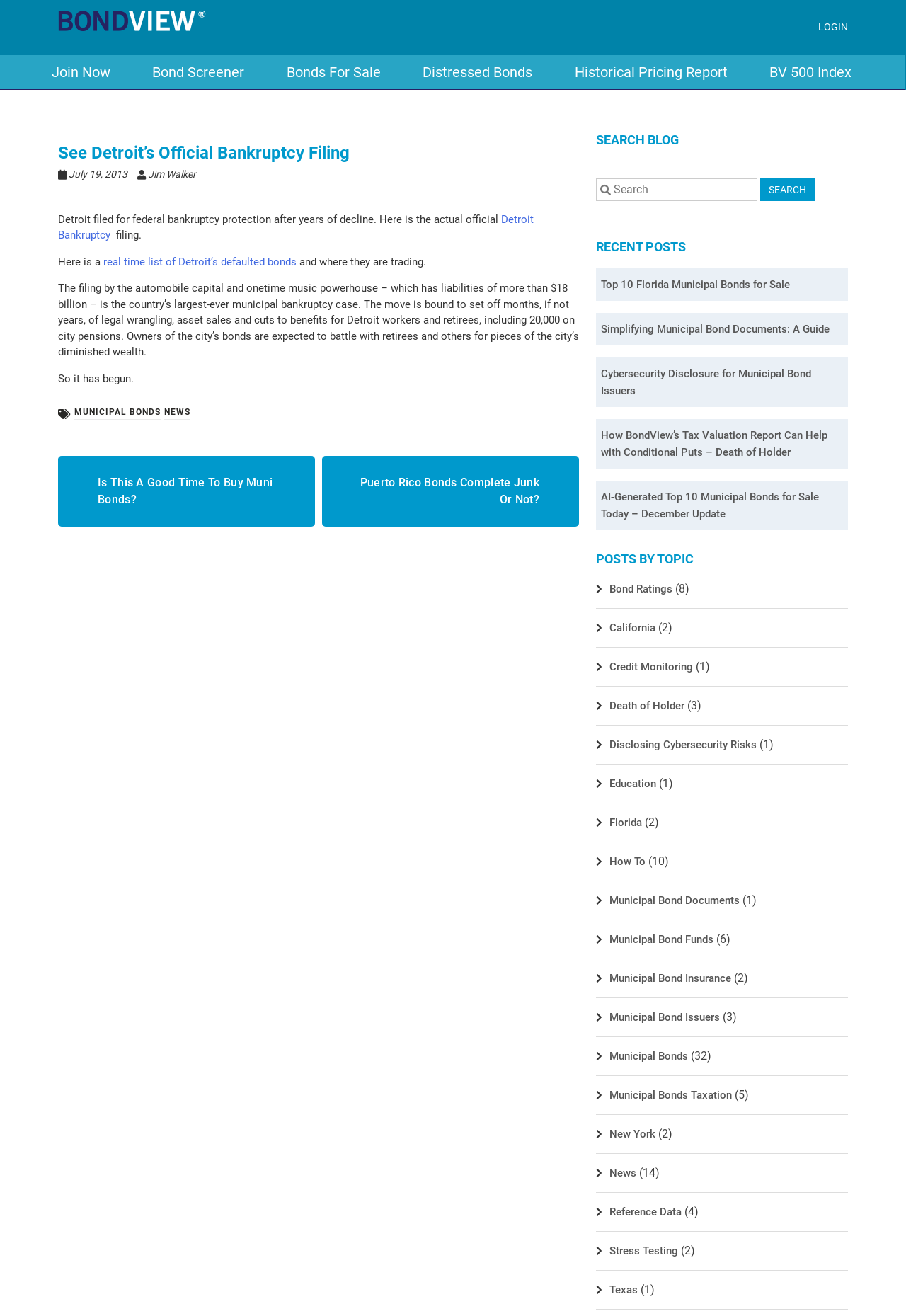Please provide a comprehensive answer to the question based on the screenshot: Is there a search function on this webpage?

I can see a search box on the webpage with a label 'SEARCH BLOG' and a search button. This suggests that the webpage has a search function that allows users to search for specific content within the blog.